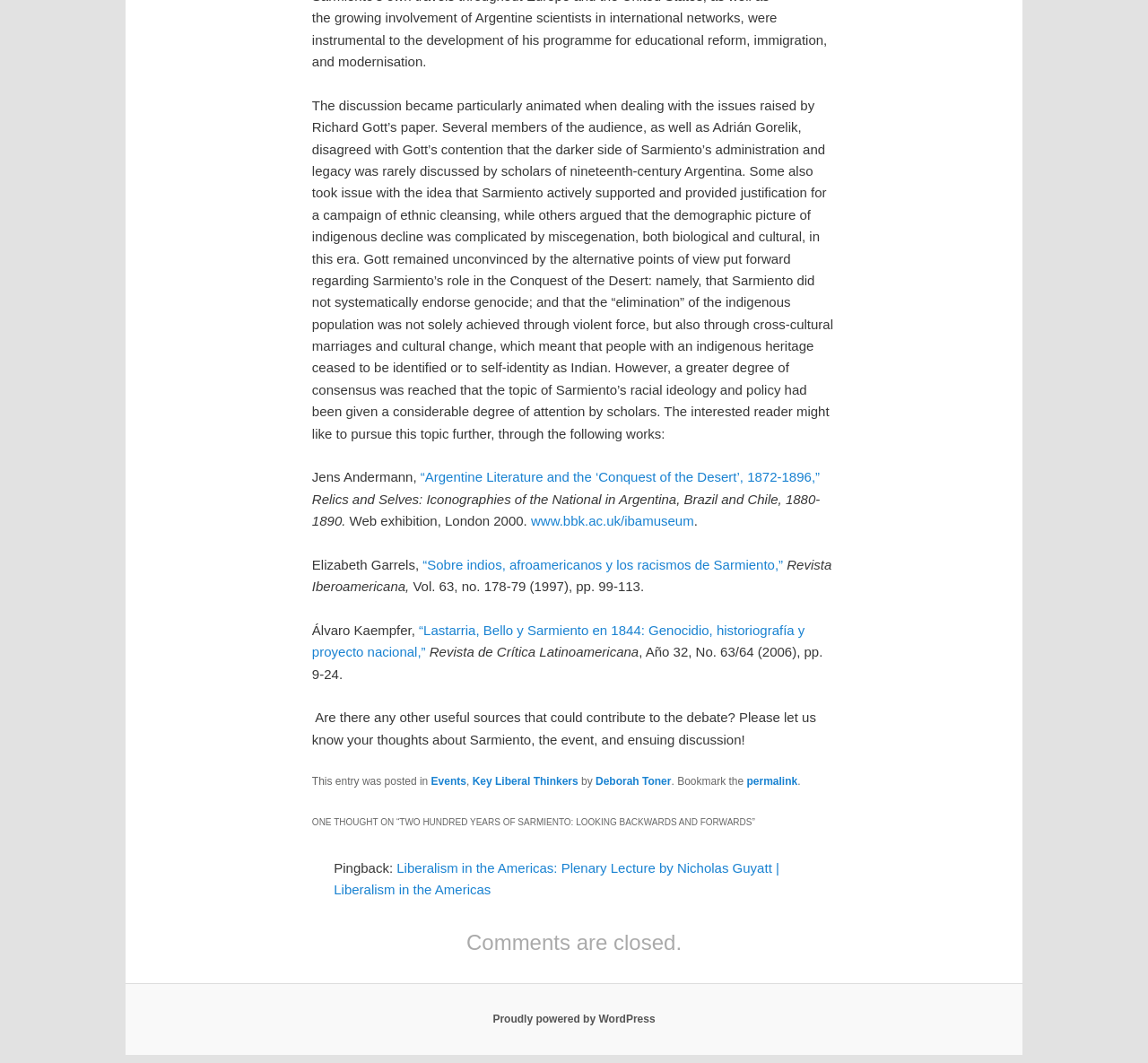Identify the bounding box for the UI element described as: "www.bbk.ac.uk/ibamuseum". The coordinates should be four float numbers between 0 and 1, i.e., [left, top, right, bottom].

[0.462, 0.483, 0.604, 0.497]